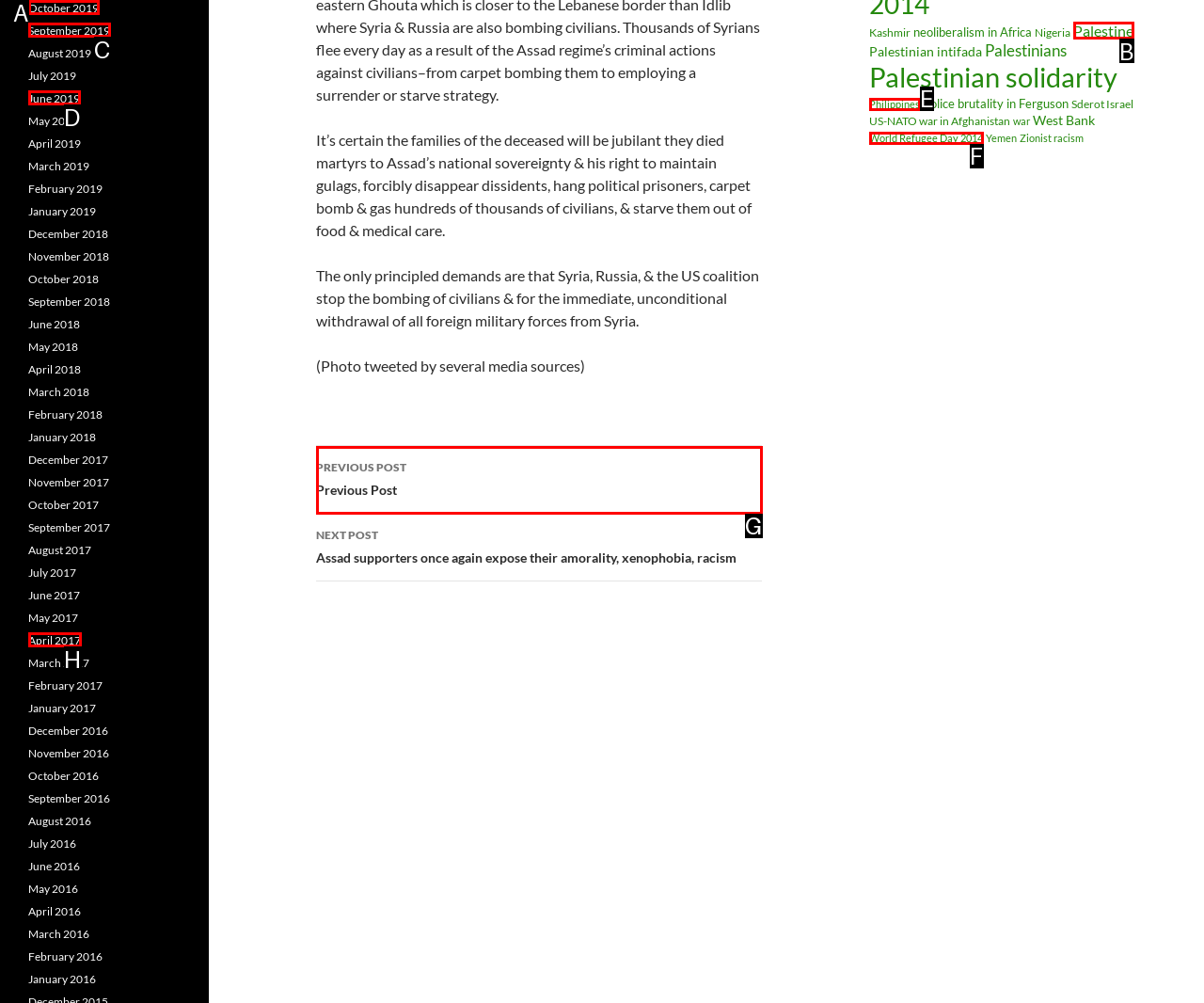Based on the description: Philippines, find the HTML element that matches it. Provide your answer as the letter of the chosen option.

E